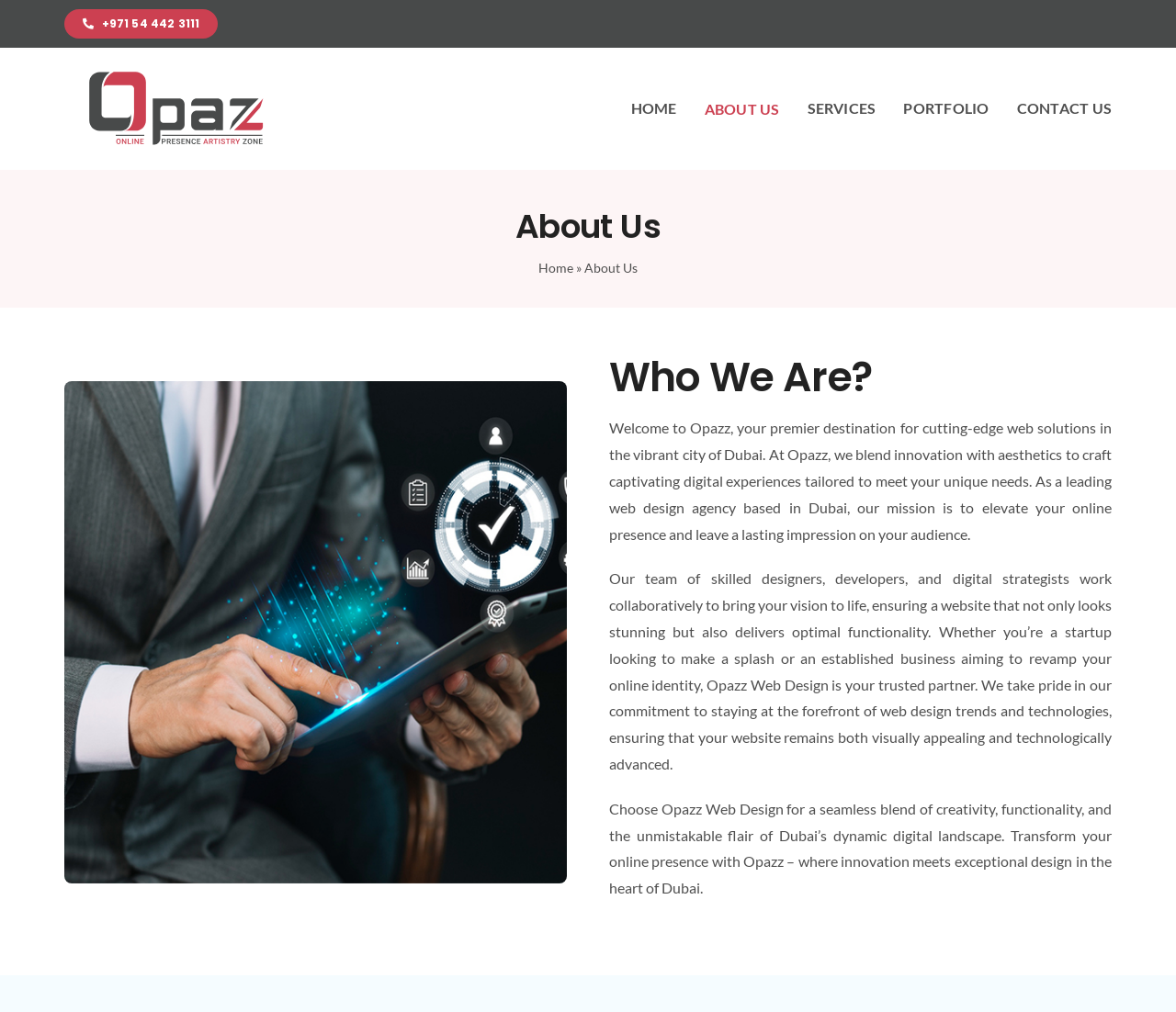Can you find the bounding box coordinates of the area I should click to execute the following instruction: "Go to home page"?

[0.458, 0.257, 0.488, 0.273]